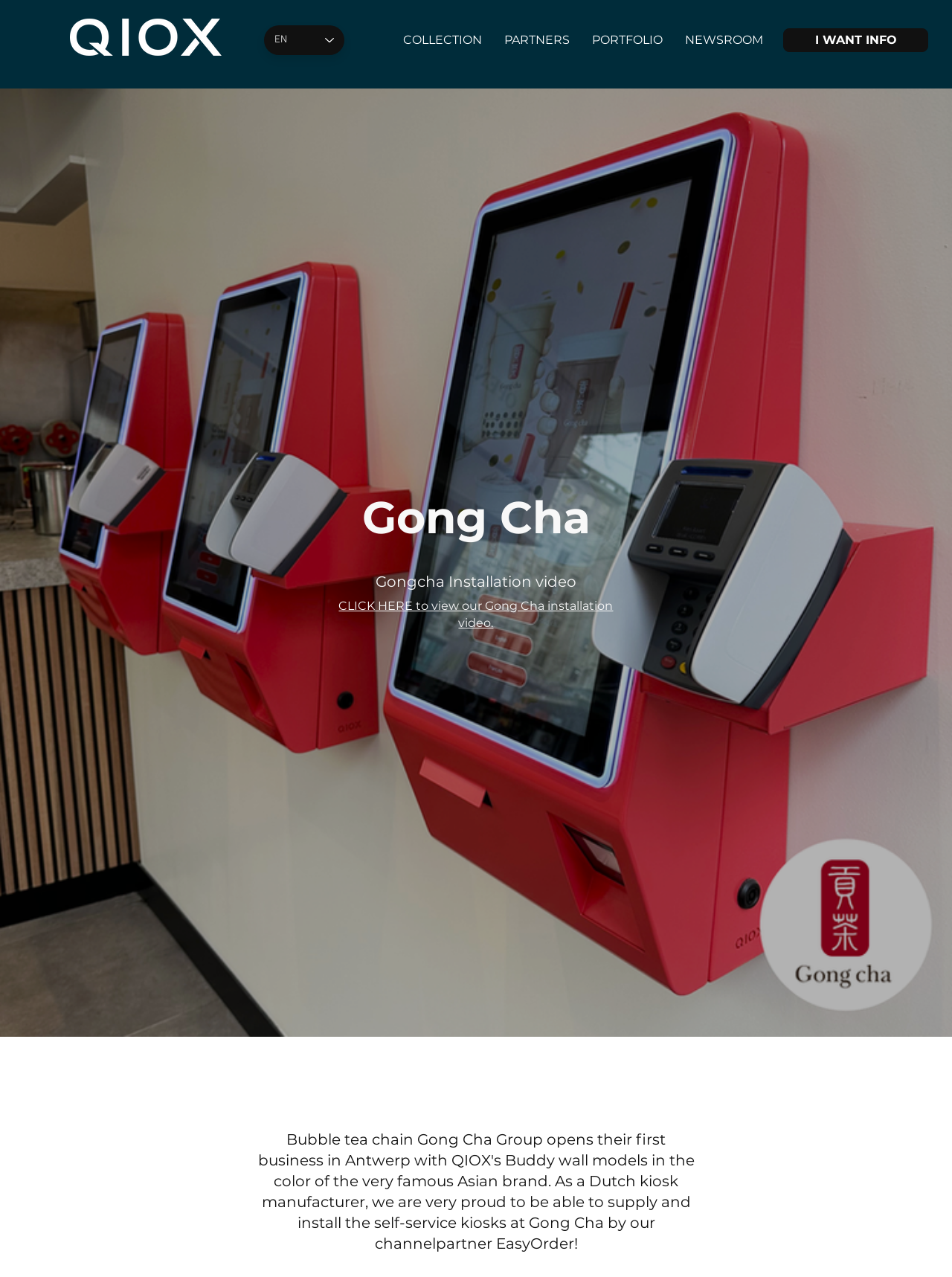Answer the question using only a single word or phrase: 
What is the color of the QIOX logo?

White